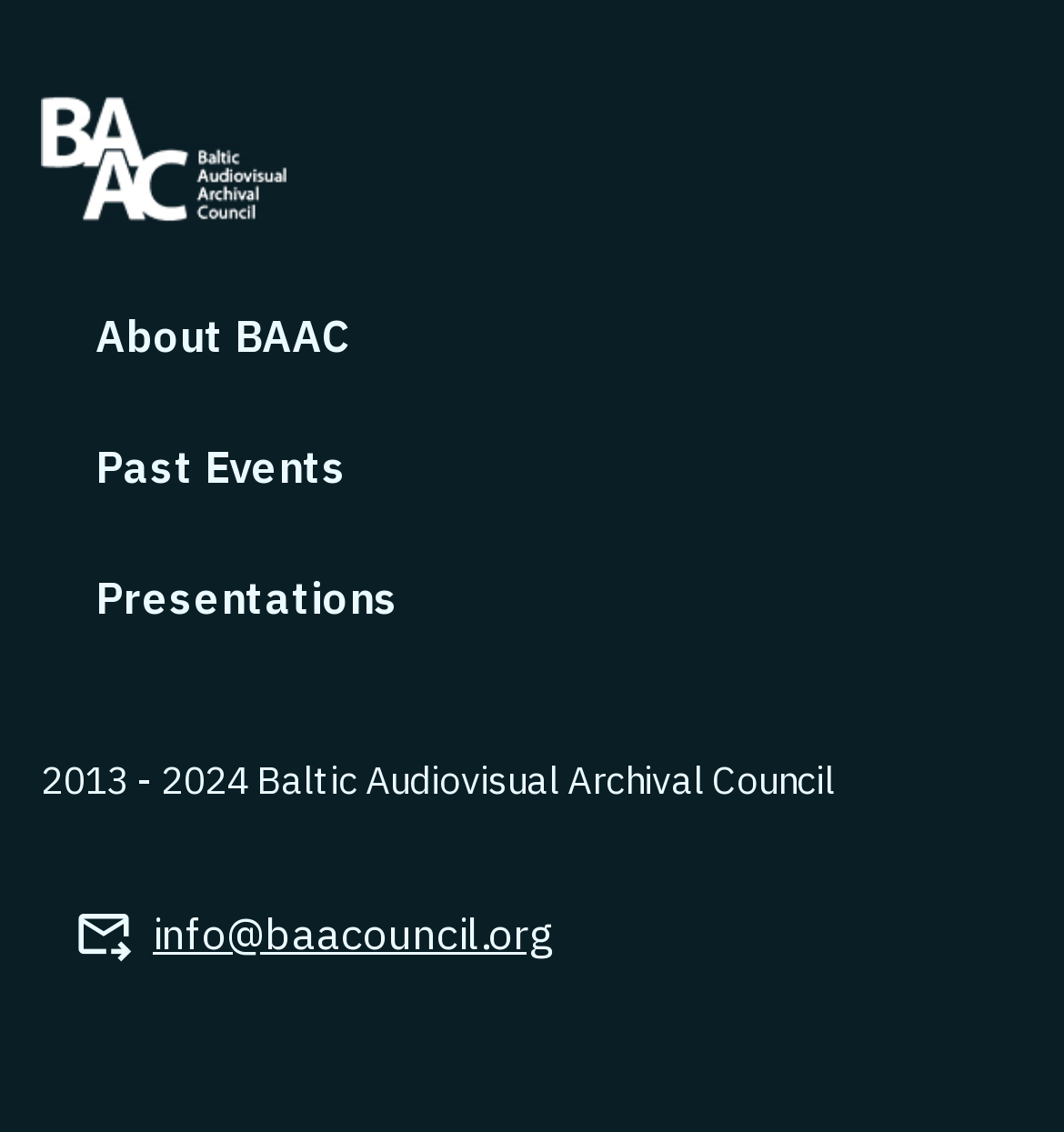How many links are there in the top section of the webpage?
Using the information from the image, answer the question thoroughly.

The top section of the webpage contains three link elements, which are 'About BAAC', 'Past Events', and 'Presentations', located one below the other.